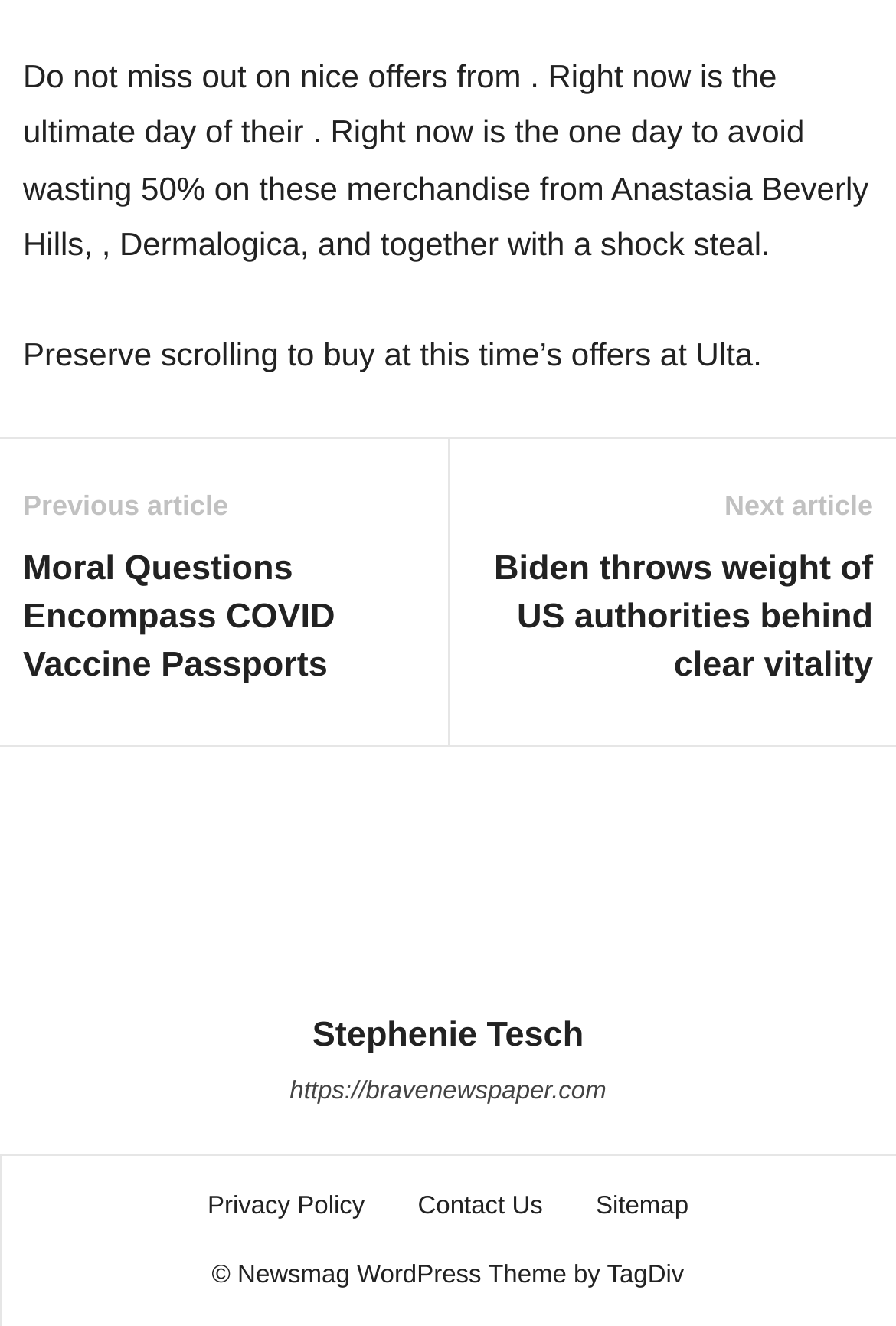Using the element description: "Contact Us", determine the bounding box coordinates for the specified UI element. The coordinates should be four float numbers between 0 and 1, [left, top, right, bottom].

[0.441, 0.899, 0.631, 0.92]